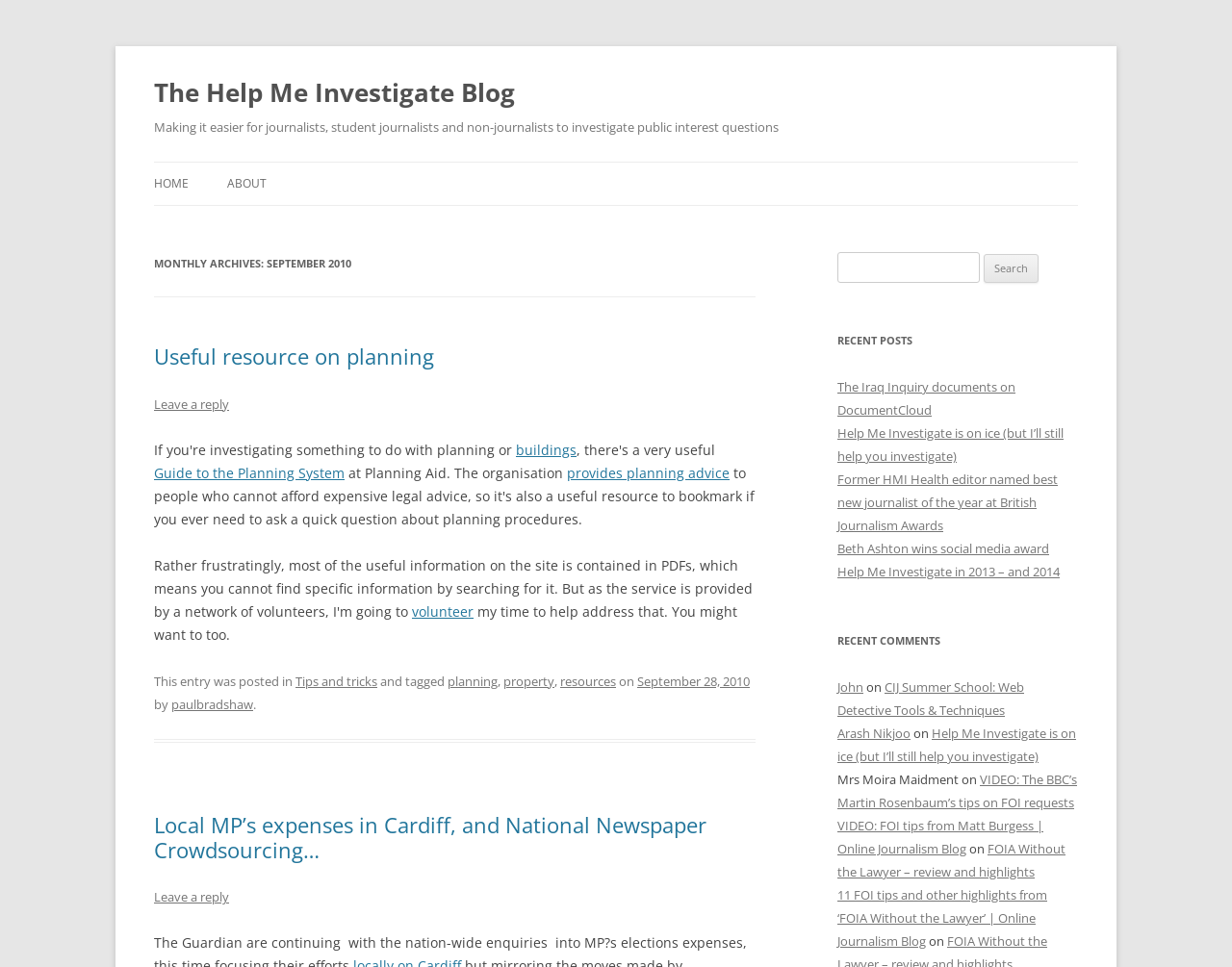Can you specify the bounding box coordinates of the area that needs to be clicked to fulfill the following instruction: "Read the 'Useful resource on planning' article"?

[0.125, 0.356, 0.613, 0.382]